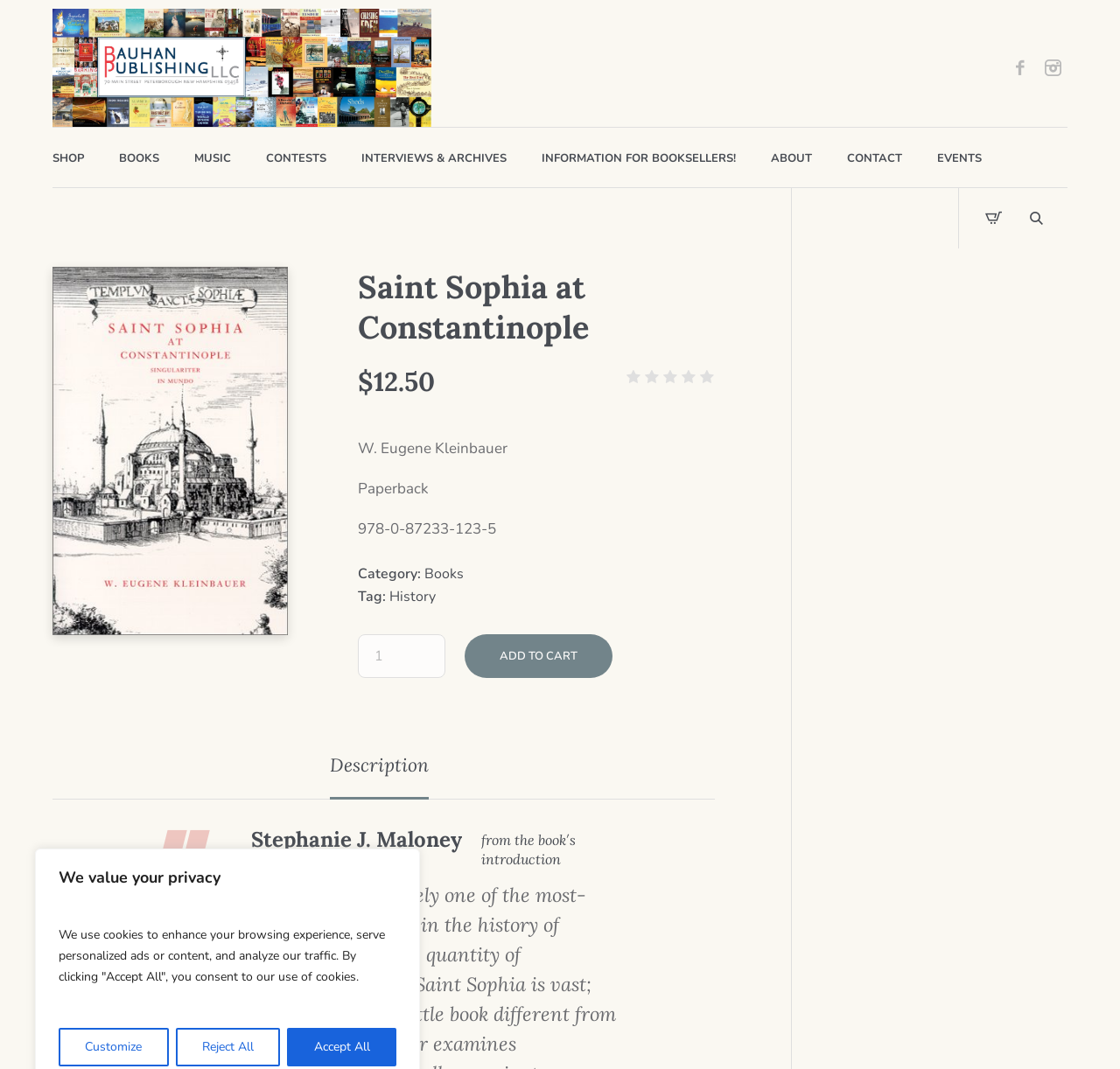Using the provided description History, find the bounding box coordinates for the UI element. Provide the coordinates in (top-left x, top-left y, bottom-right x, bottom-right y) format, ensuring all values are between 0 and 1.

[0.347, 0.549, 0.389, 0.567]